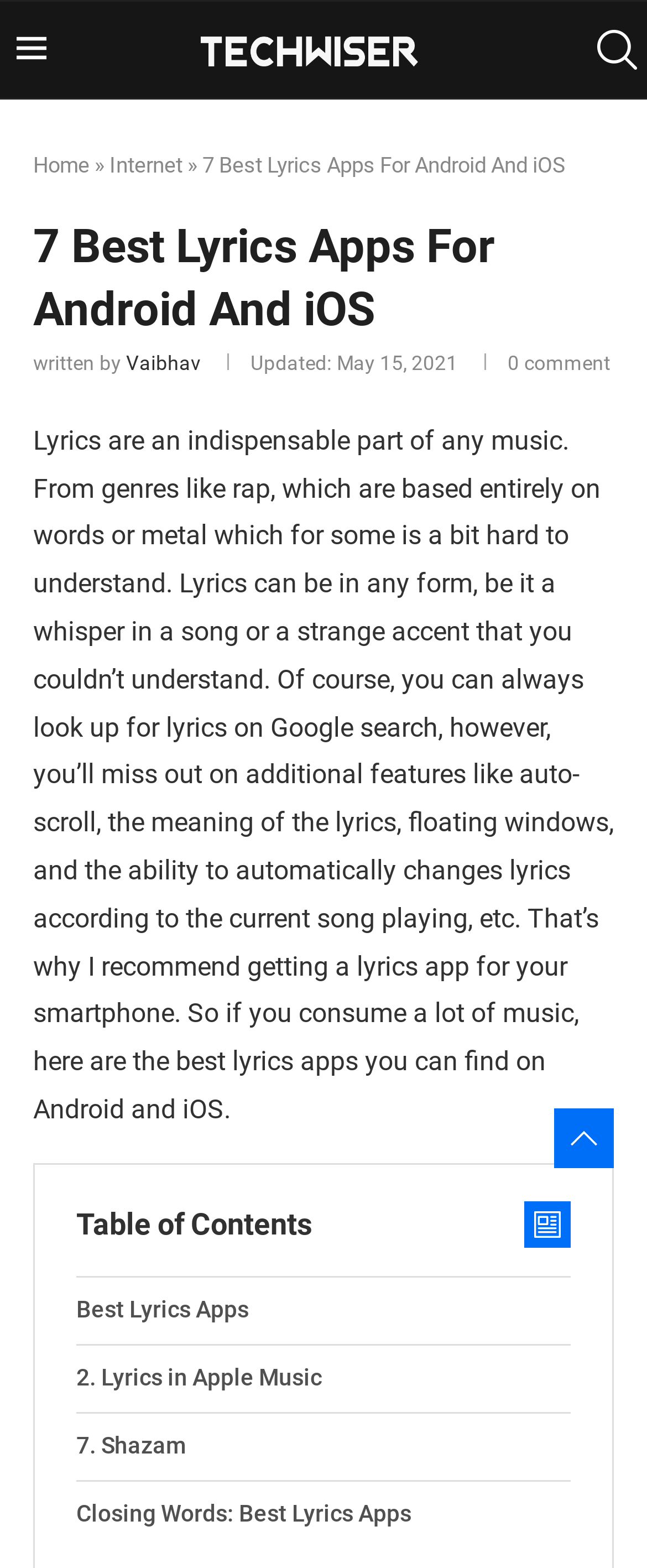Determine the bounding box coordinates (top-left x, top-left y, bottom-right x, bottom-right y) of the UI element described in the following text: 7. Shazam

[0.118, 0.901, 0.882, 0.943]